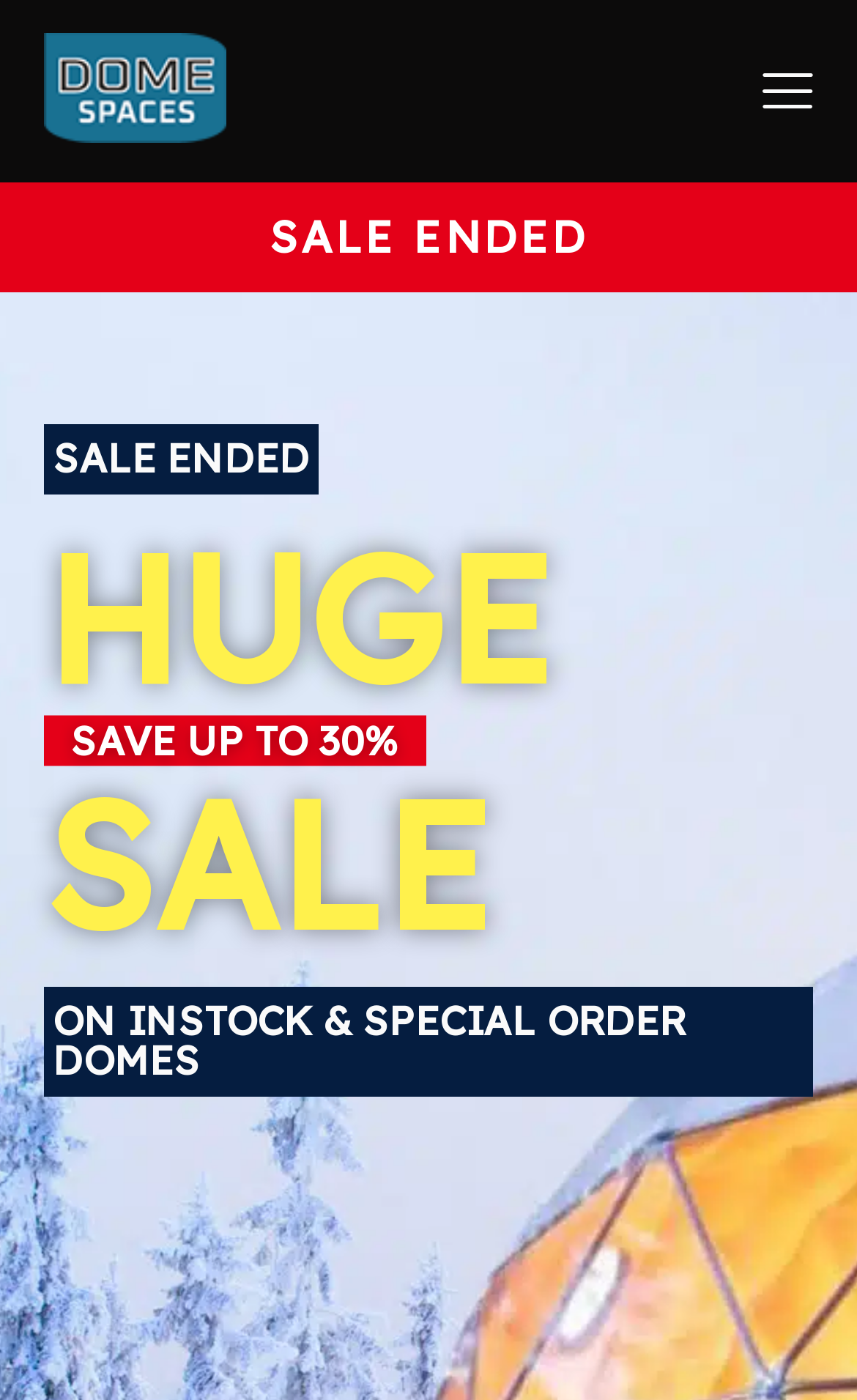Refer to the image and provide an in-depth answer to the question:
What is the maximum discount offered?

The webpage has a heading that says 'HUGE SALE SAVE UP TO 30%', which indicates that the maximum discount offered is 30%.